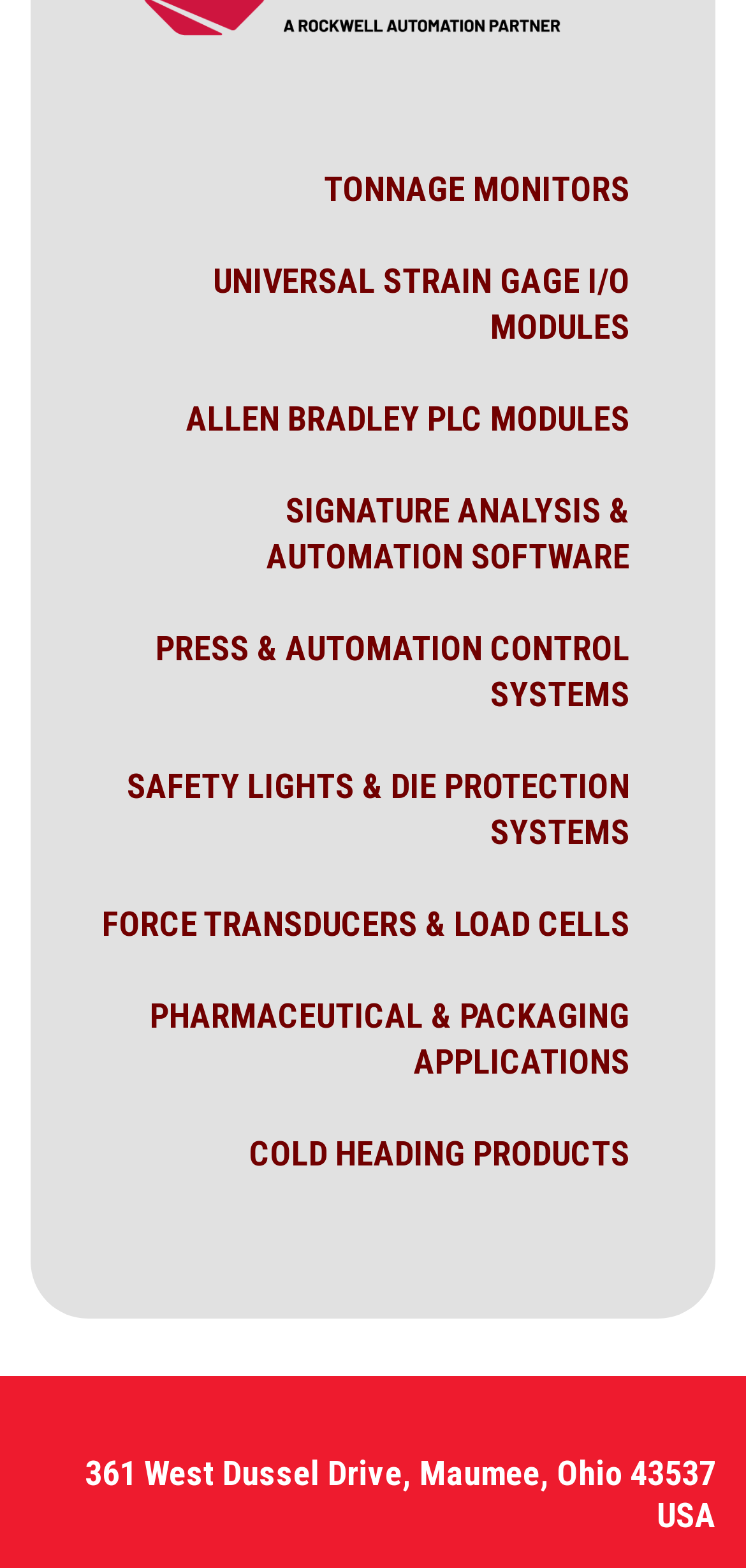Look at the image and answer the question in detail:
What is the address of the company?

I found the address by looking at the static text element at the bottom of the page, which contains the company's address.